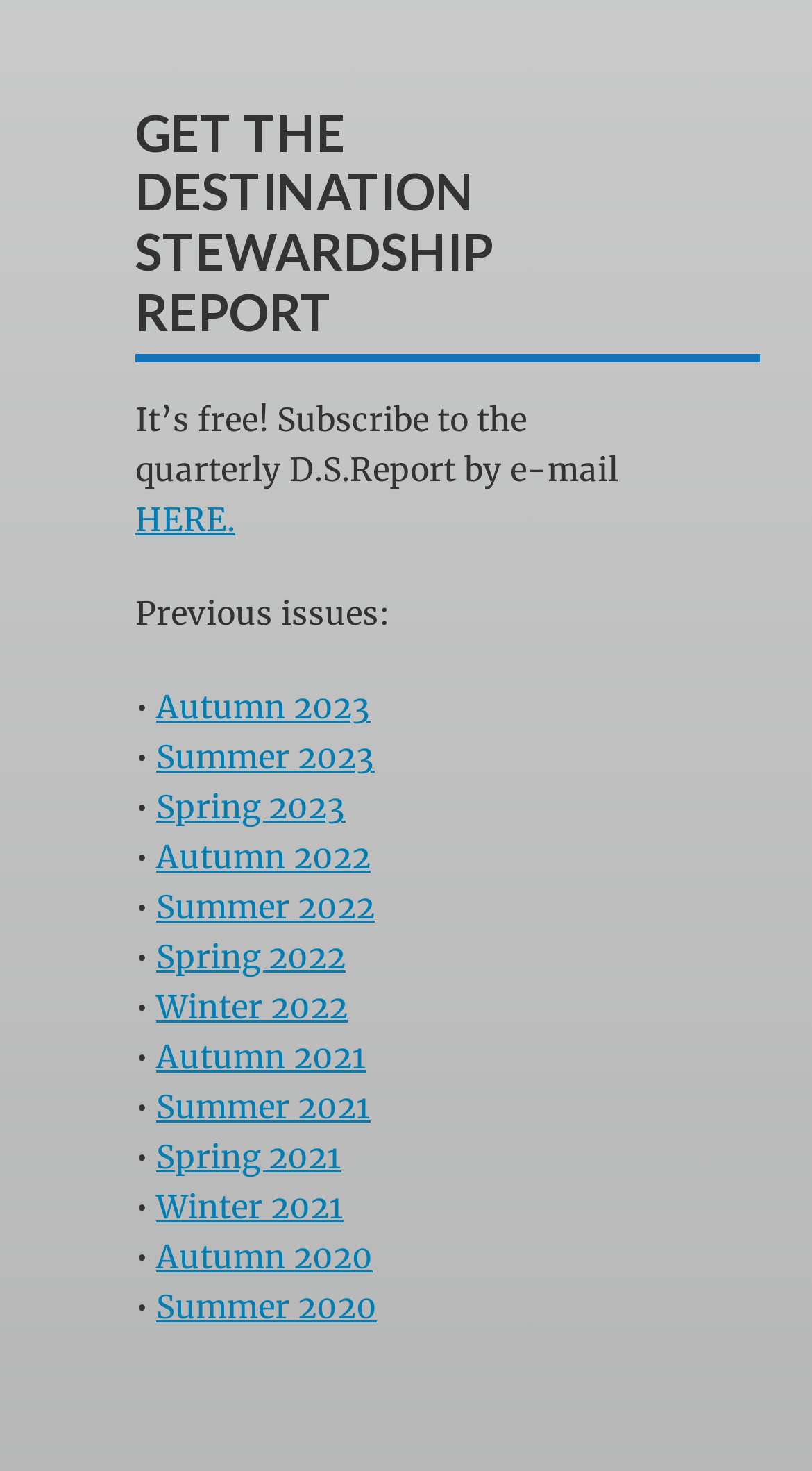What is the report subscription method?
Provide a detailed answer to the question using information from the image.

The webpage mentions 'Subscribe to the quarterly D.S.Report by e-mail', indicating that the report can be subscribed to via email.